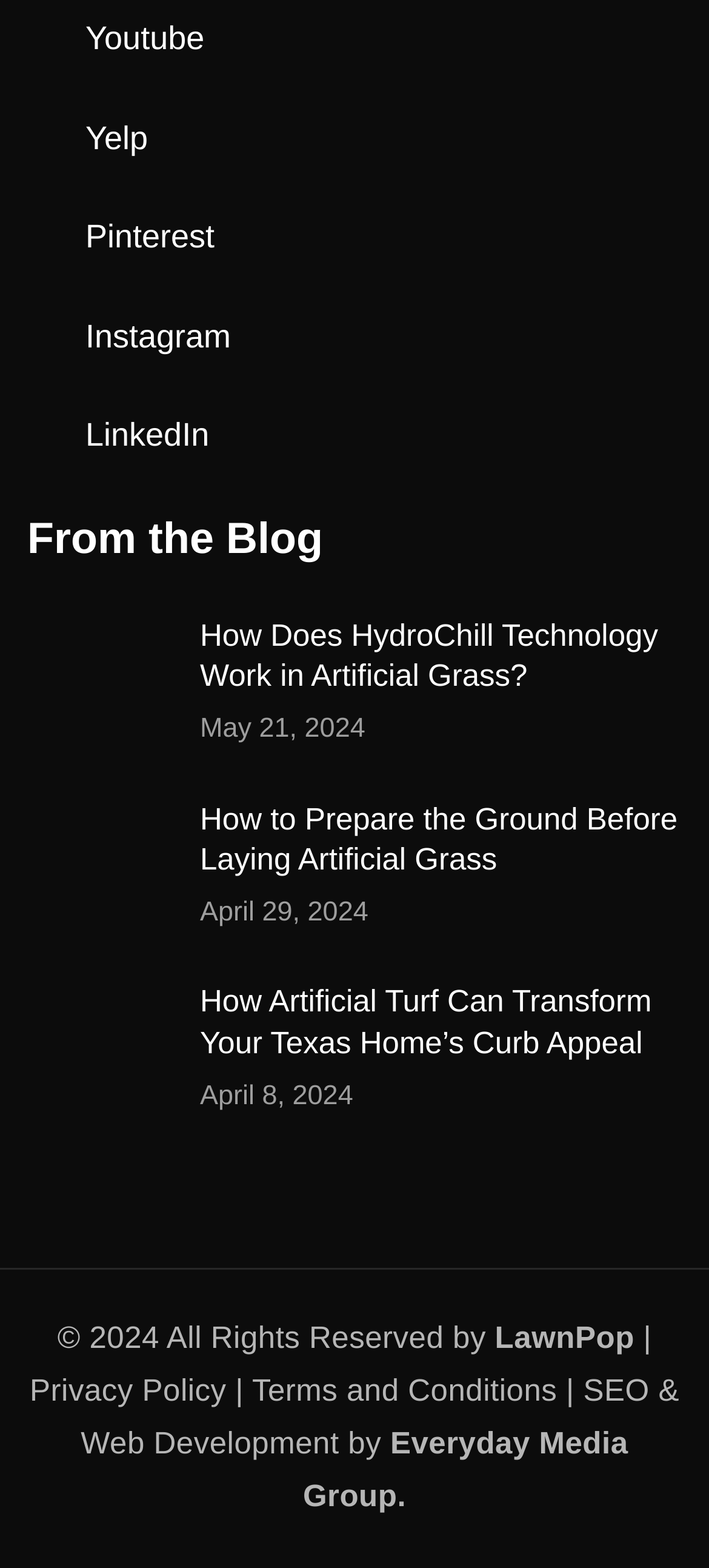Identify the bounding box coordinates of the region that needs to be clicked to carry out this instruction: "Search for something". Provide these coordinates as four float numbers ranging from 0 to 1, i.e., [left, top, right, bottom].

None